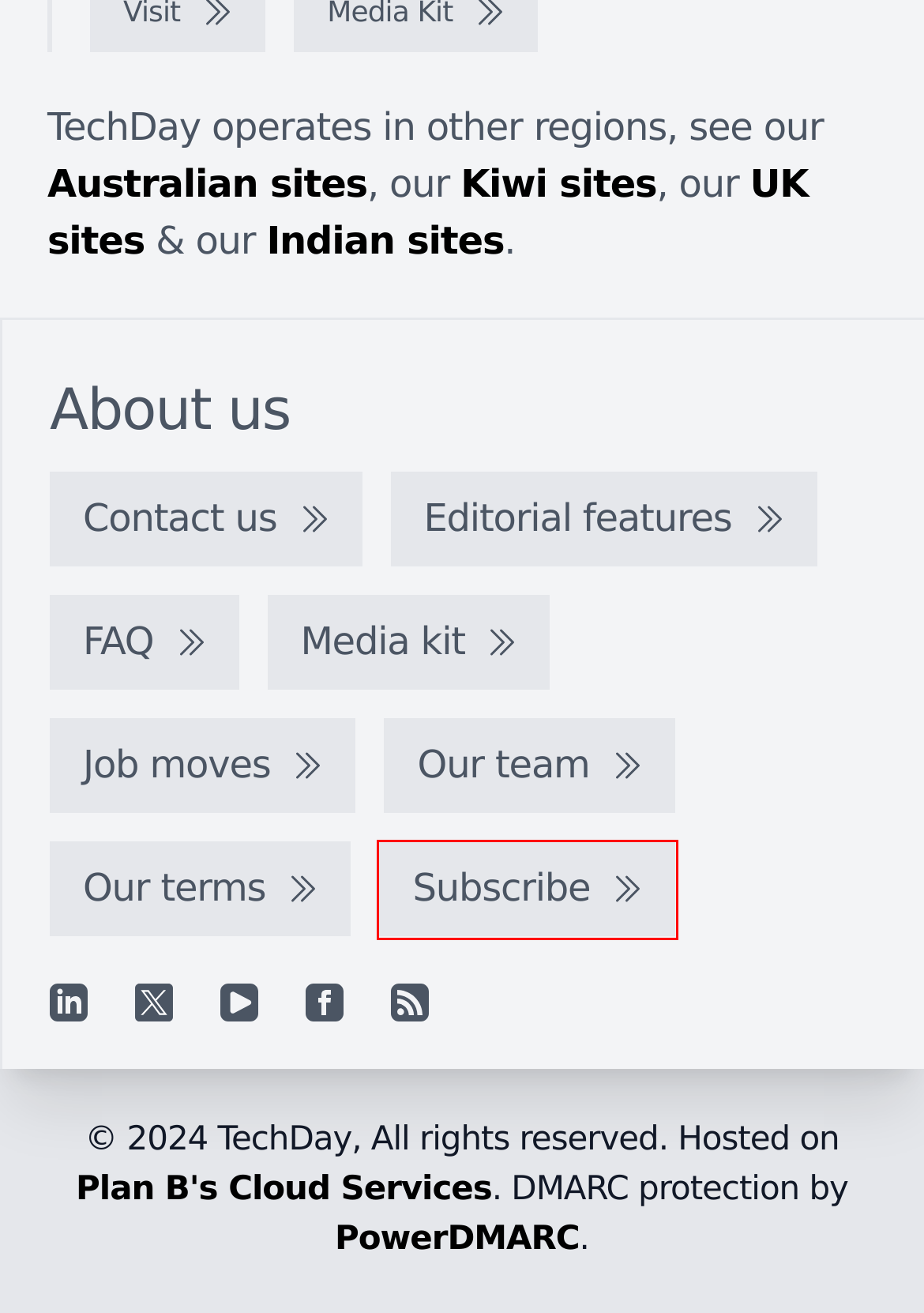Using the screenshot of a webpage with a red bounding box, pick the webpage description that most accurately represents the new webpage after the element inside the red box is clicked. Here are the candidates:
A. Hosted Data Centre, Server and Storage Solutions | Plan B
B. TechDay India - India's technology news network
C. Join our mailing list
D. DataCenterNews Asia Pacific
E. TechDay UK - The United Kingdom's, technology news network
F. TechDay Australia - Australia's technology news network
G. TechDay New Zealand - Aotearoa's technology news network
H. CFOtech Asia - Media kit

C